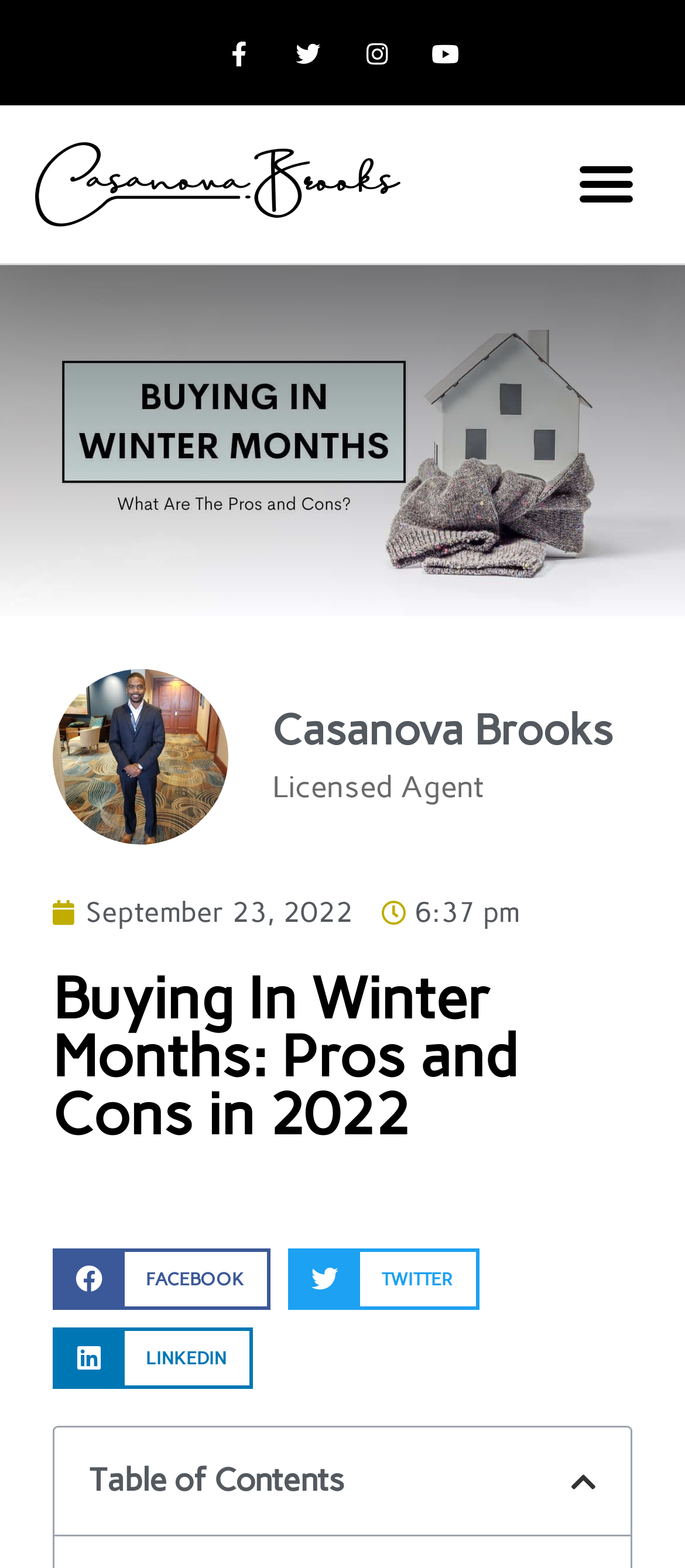Please identify the bounding box coordinates of the element I need to click to follow this instruction: "Go to the Table of Contents".

[0.131, 0.933, 0.503, 0.957]